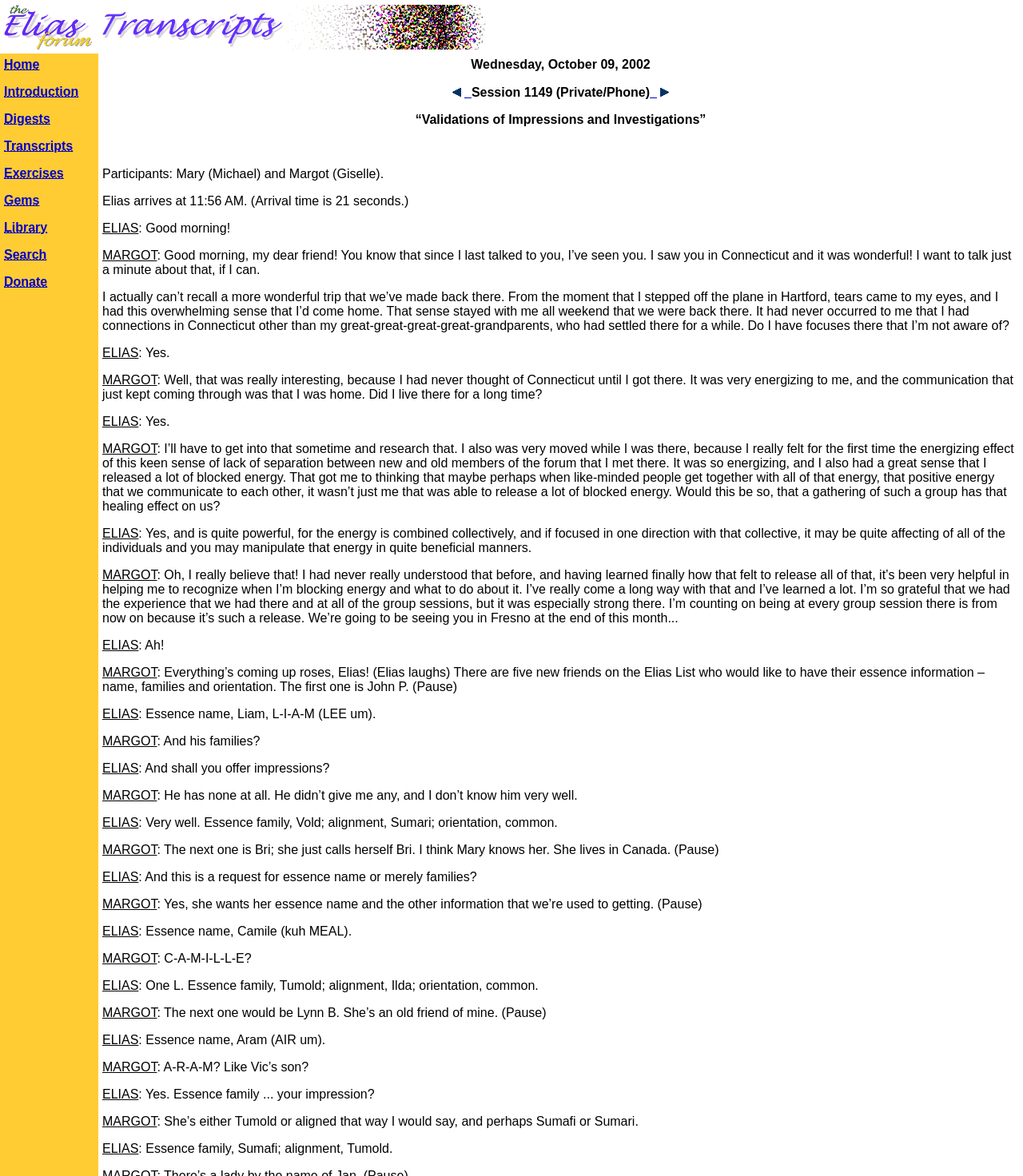Look at the image and give a detailed response to the following question: Who are the participants in this transcript?

The participants in this transcript can be found in the StaticText element with the text 'Participants: Mary (Michael) and Margot (Giselle).' This element is located below the title of the transcript, indicating that it provides information about the participants.